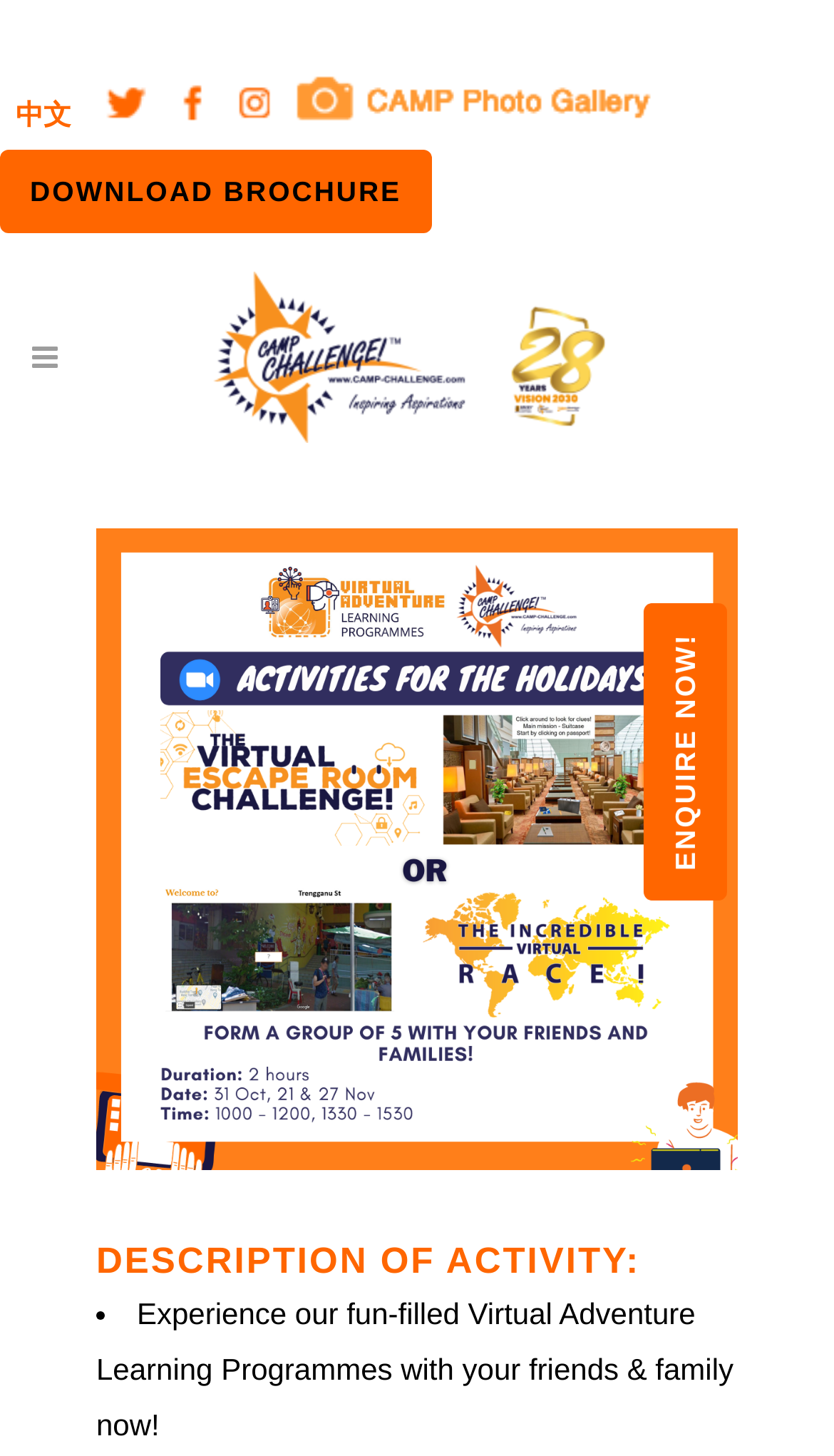Locate the bounding box coordinates of the segment that needs to be clicked to meet this instruction: "Switch to Chinese language".

[0.019, 0.068, 0.085, 0.09]